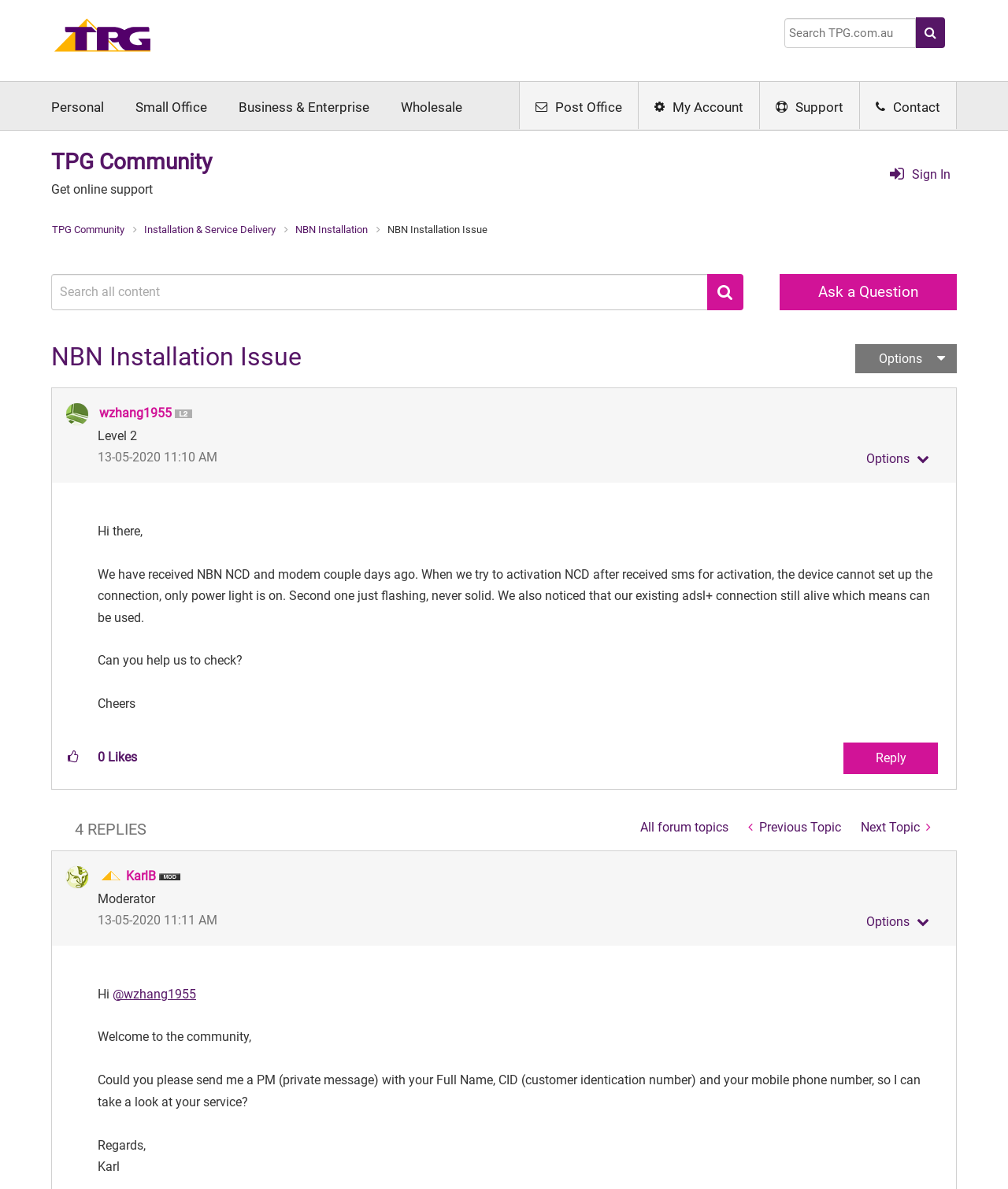How many replies are there to this post?
Answer the question with a detailed and thorough explanation.

I found the number of replies by looking at the text '4 REPLIES' located at the bottom of the page, which indicates that there are 4 replies to this post.